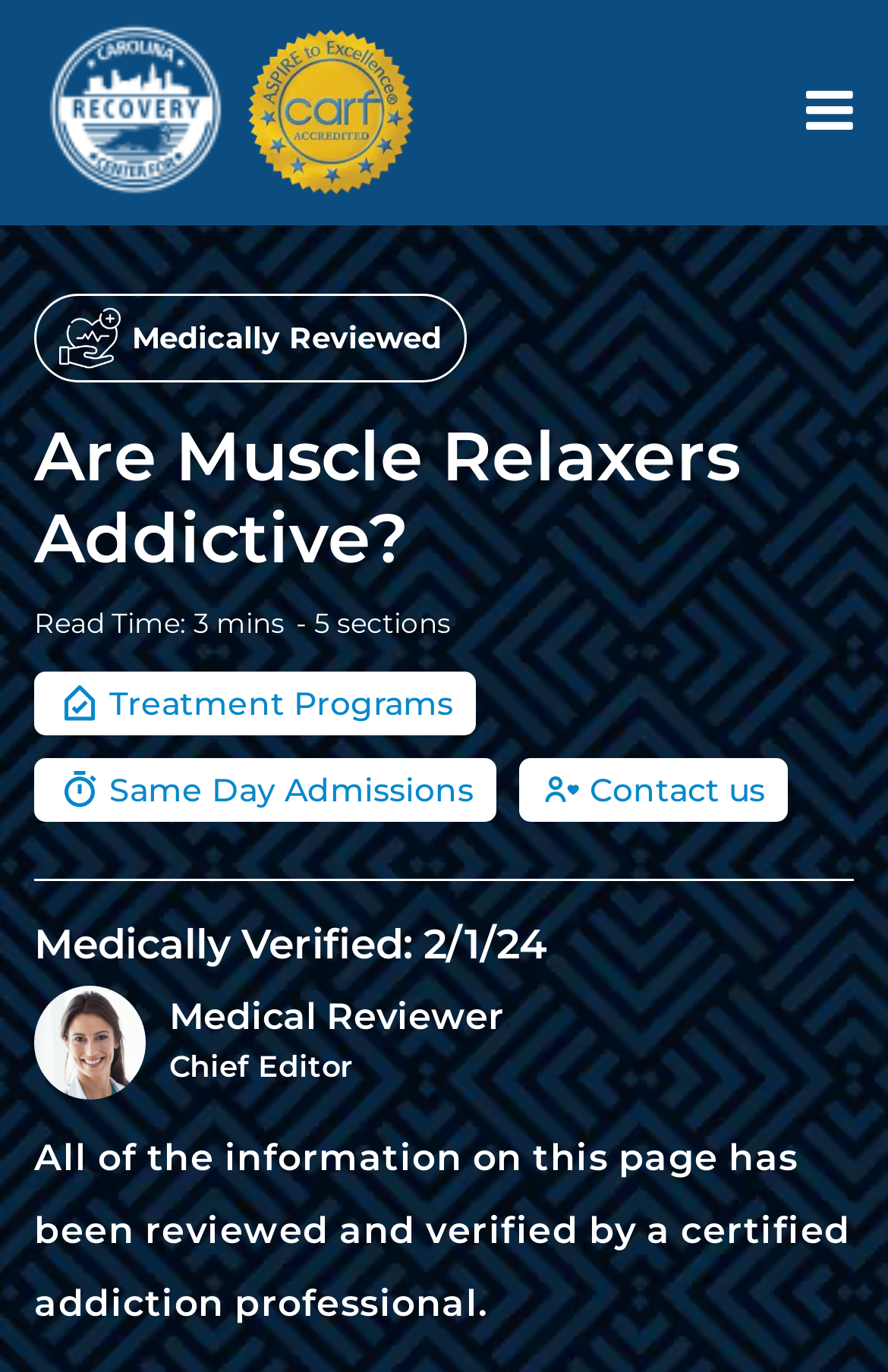Please determine the bounding box coordinates for the element with the description: "StopwatchSame Day Admissions".

[0.038, 0.552, 0.559, 0.599]